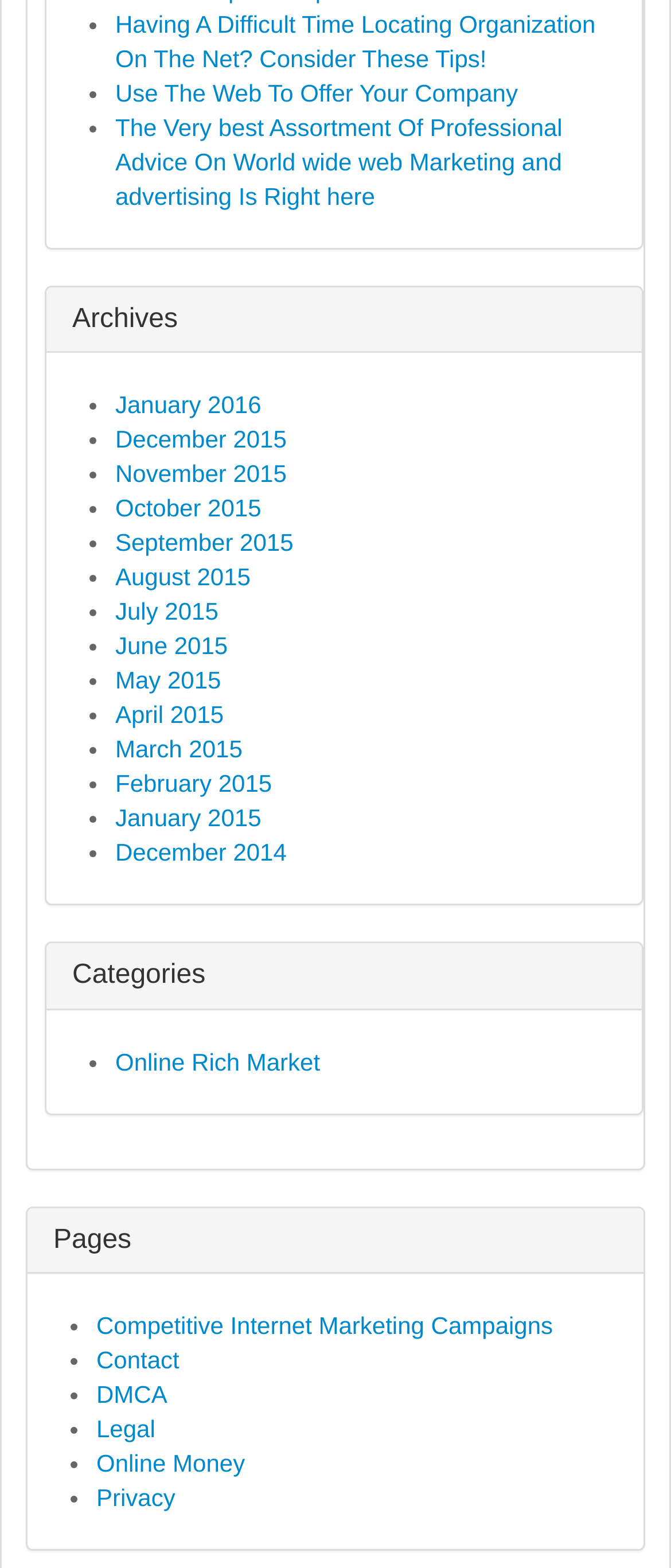Provide the bounding box coordinates for the UI element that is described by this text: "Competitive Internet Marketing Campaigns". The coordinates should be in the form of four float numbers between 0 and 1: [left, top, right, bottom].

[0.144, 0.837, 0.824, 0.854]